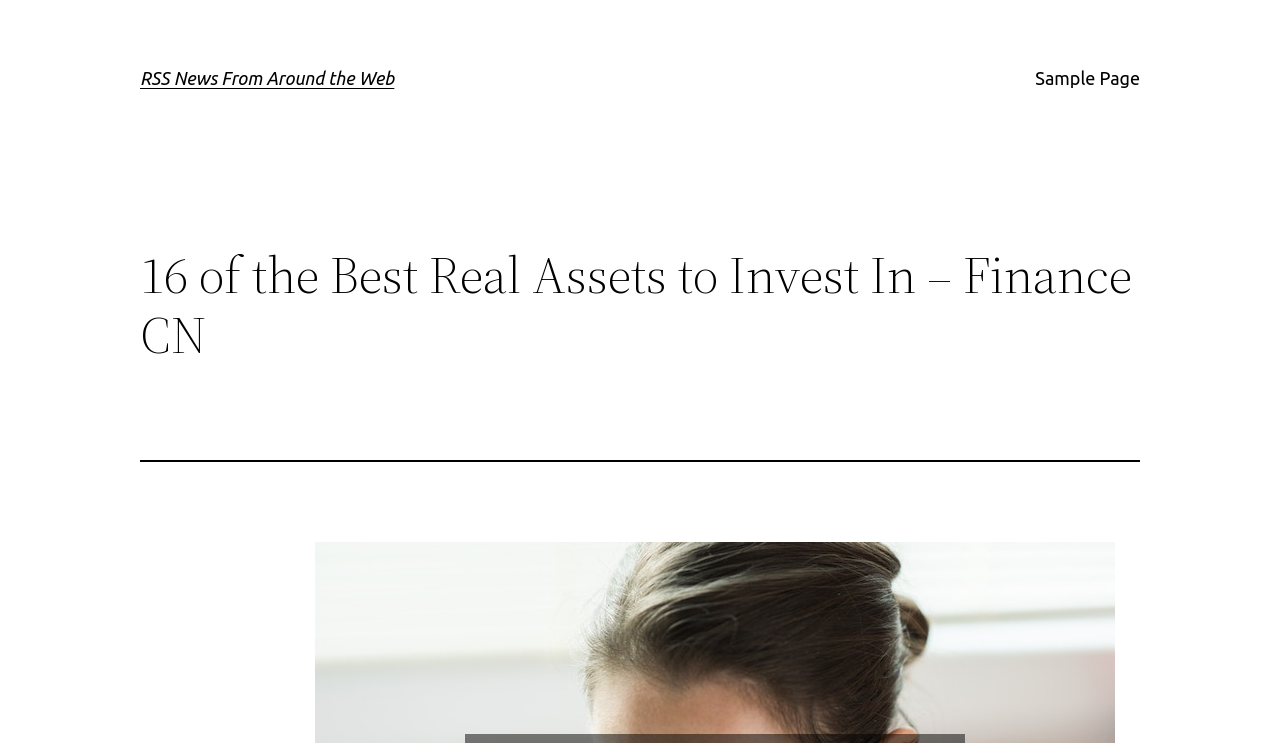Please determine the heading text of this webpage.

RSS News From Around the Web